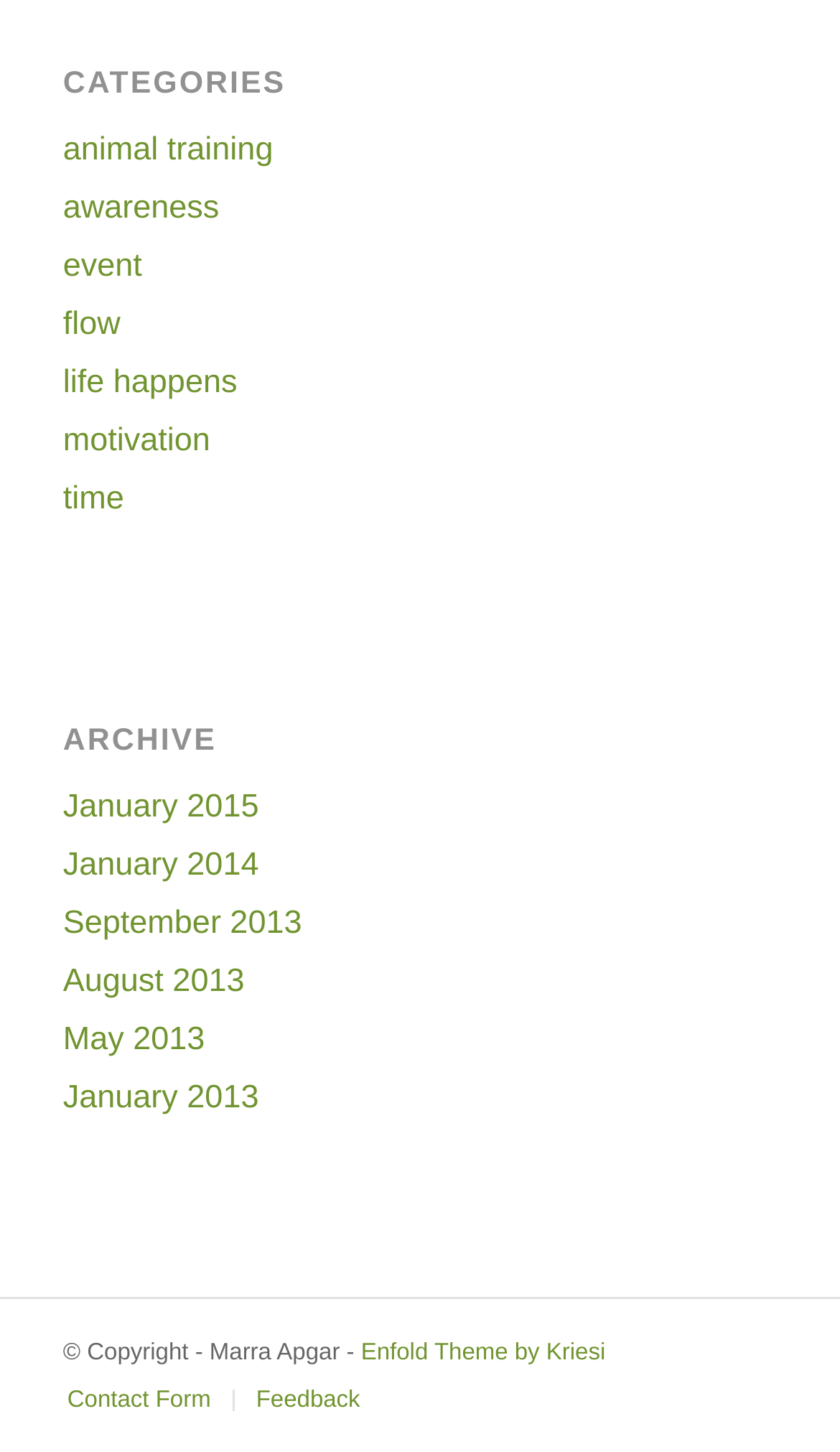Based on the element description: "Enfold Theme by Kriesi", identify the UI element and provide its bounding box coordinates. Use four float numbers between 0 and 1, [left, top, right, bottom].

[0.43, 0.923, 0.721, 0.94]